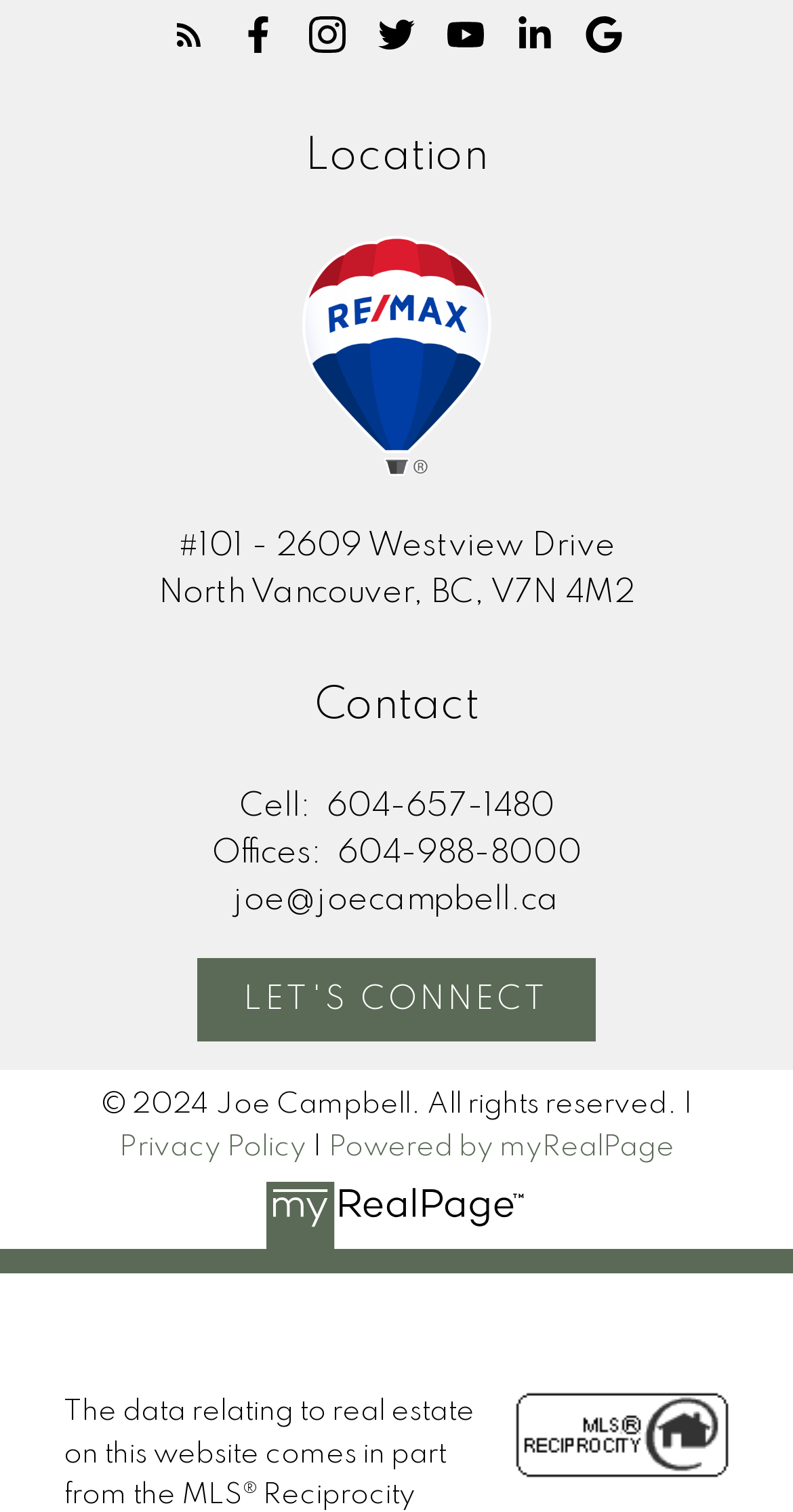Identify the bounding box for the given UI element using the description provided. Coordinates should be in the format (top-left x, top-left y, bottom-right x, bottom-right y) and must be between 0 and 1. Here is the description: Powered by myRealPage

[0.414, 0.749, 0.85, 0.768]